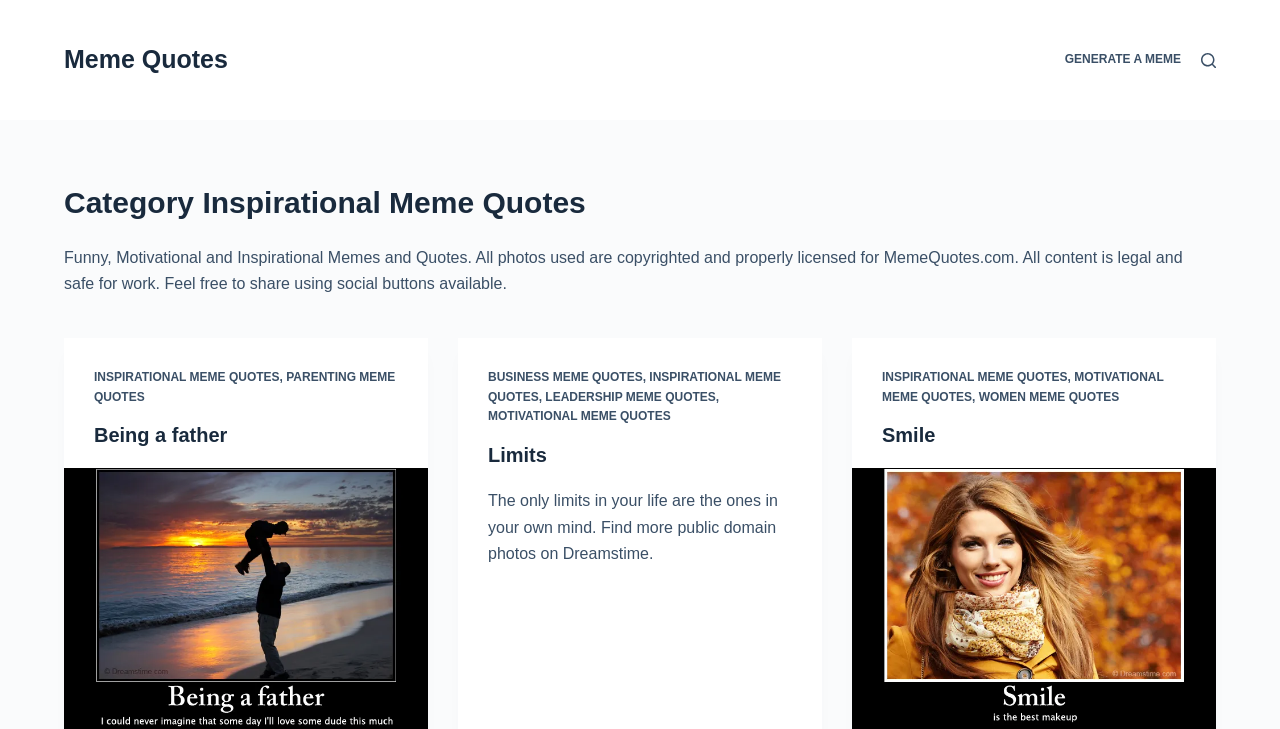Can you specify the bounding box coordinates for the region that should be clicked to fulfill this instruction: "Read 'Being a father'".

[0.073, 0.579, 0.311, 0.615]